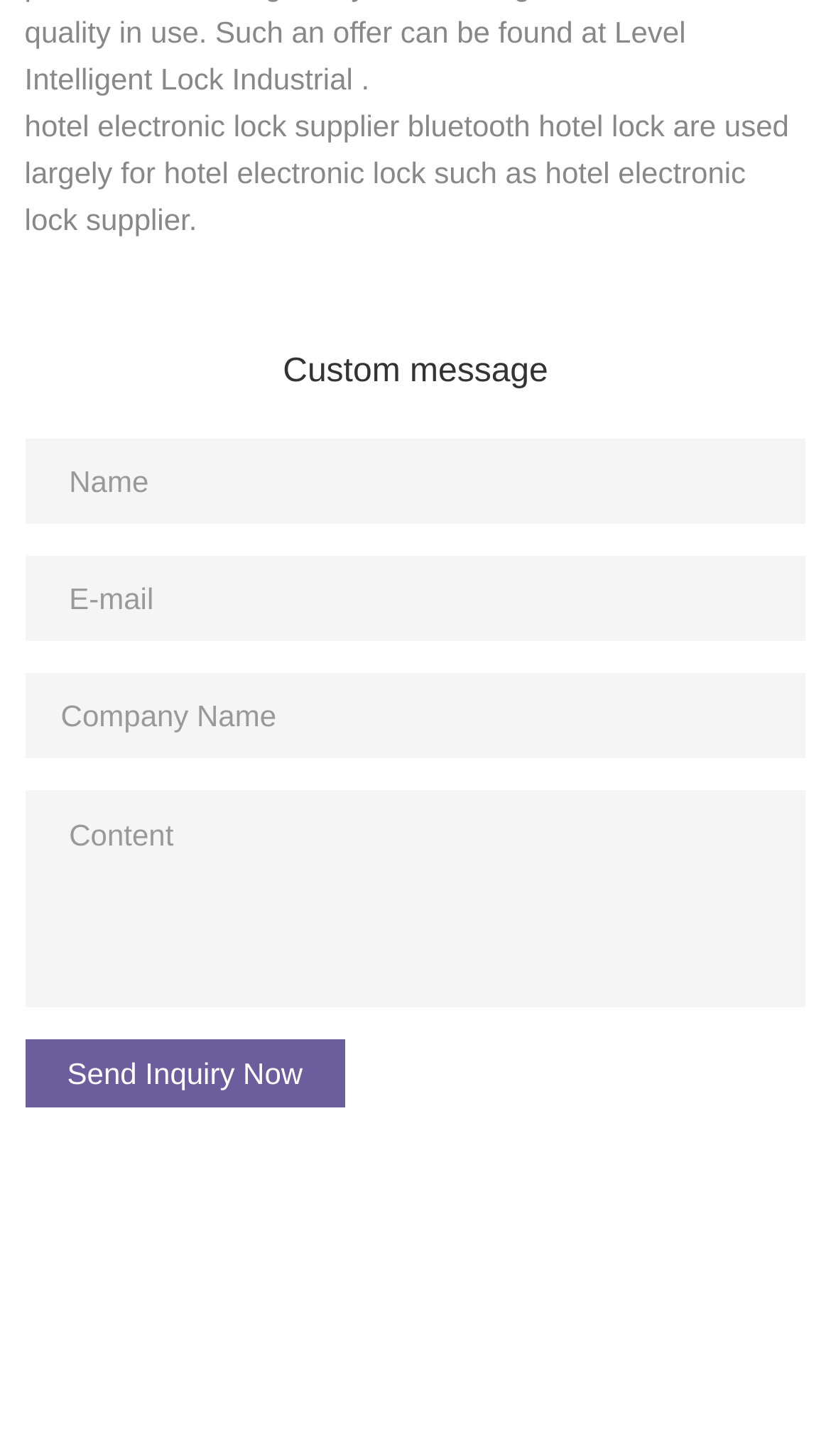Please provide the bounding box coordinates for the UI element as described: "name="email" placeholder="E-mail"". The coordinates must be four floats between 0 and 1, represented as [left, top, right, bottom].

[0.03, 0.381, 0.97, 0.44]